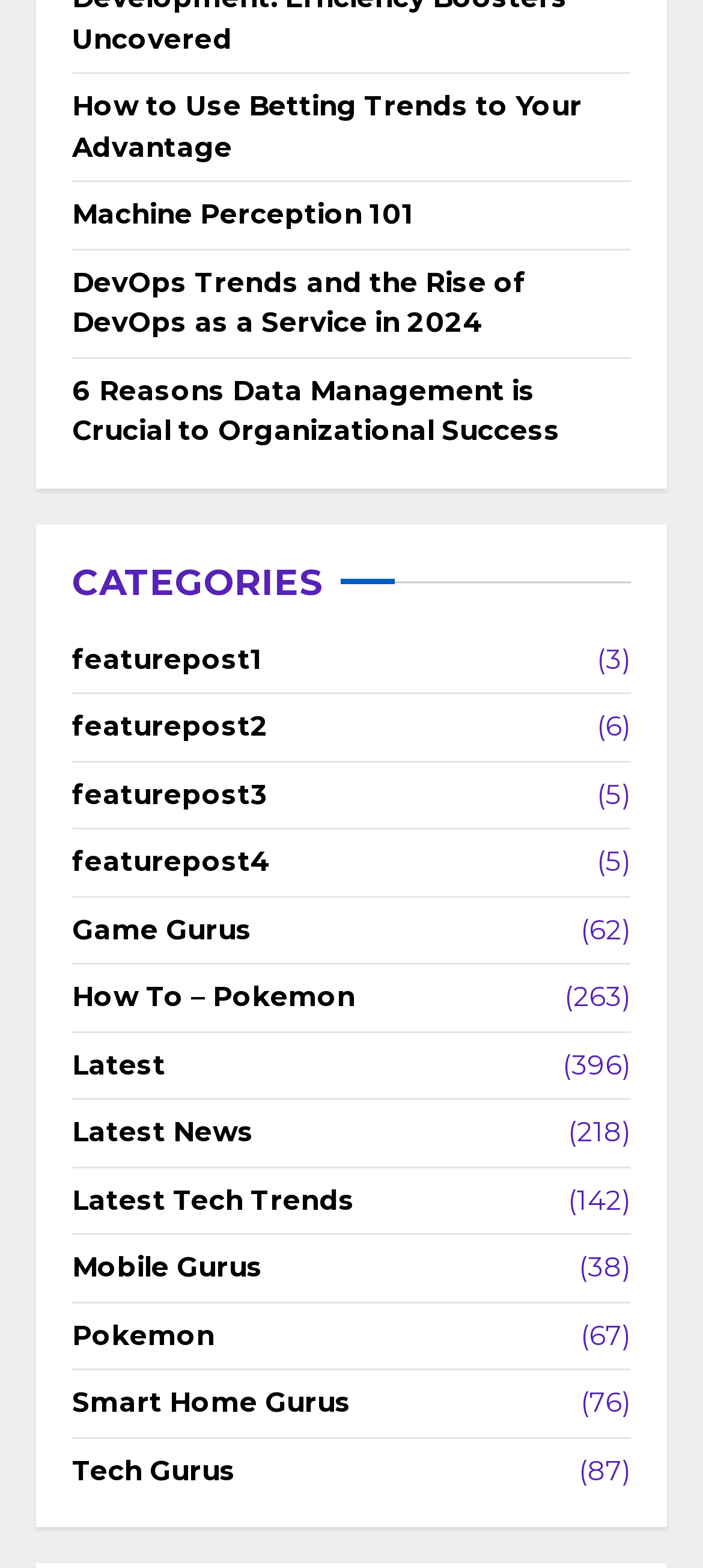What is the second topic in the list of links? Examine the screenshot and reply using just one word or a brief phrase.

Machine Perception 101